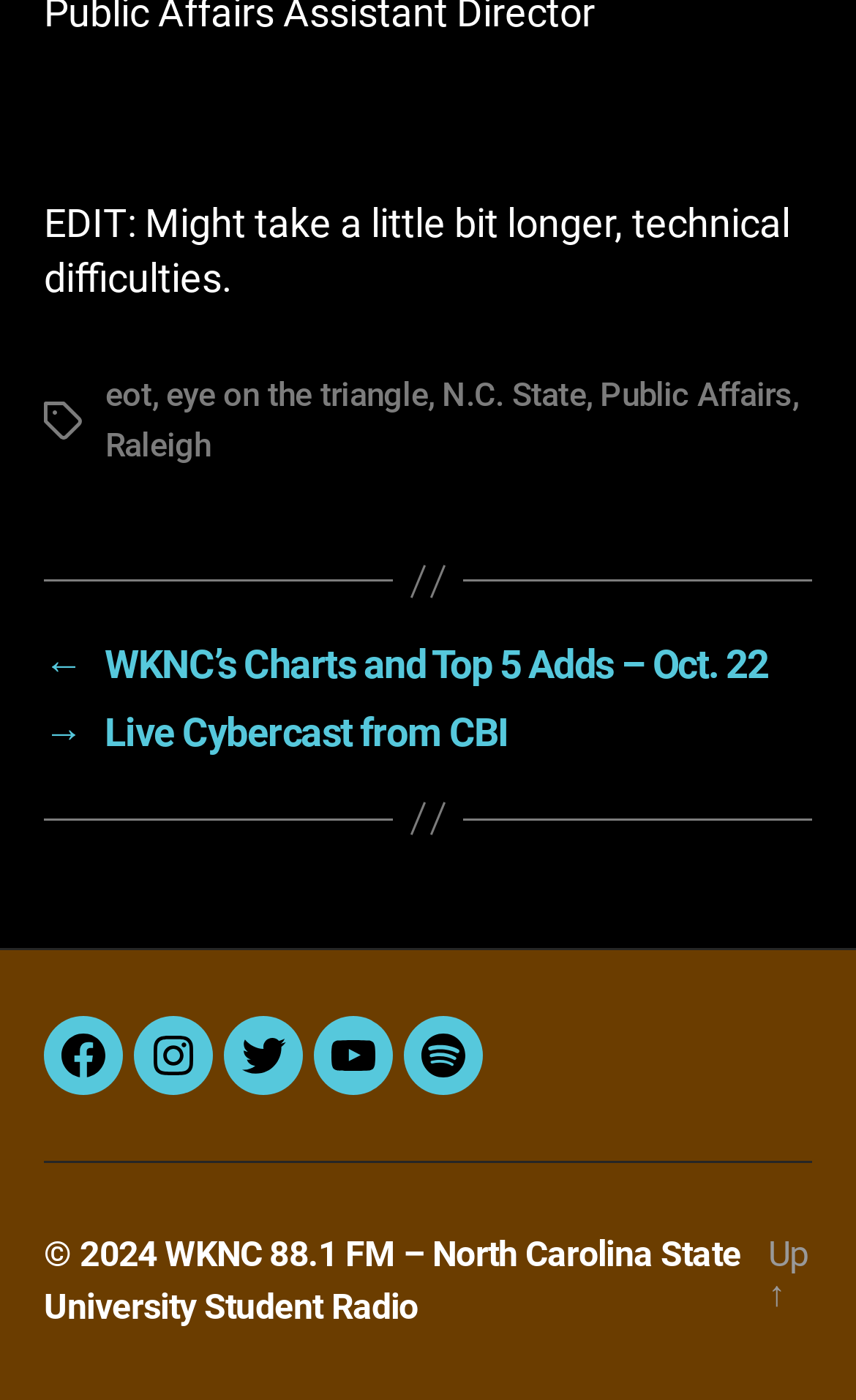Kindly determine the bounding box coordinates for the clickable area to achieve the given instruction: "Click on the 'WKNC’s Charts and Top 5 Adds – Oct. 22' link".

[0.051, 0.46, 0.949, 0.492]